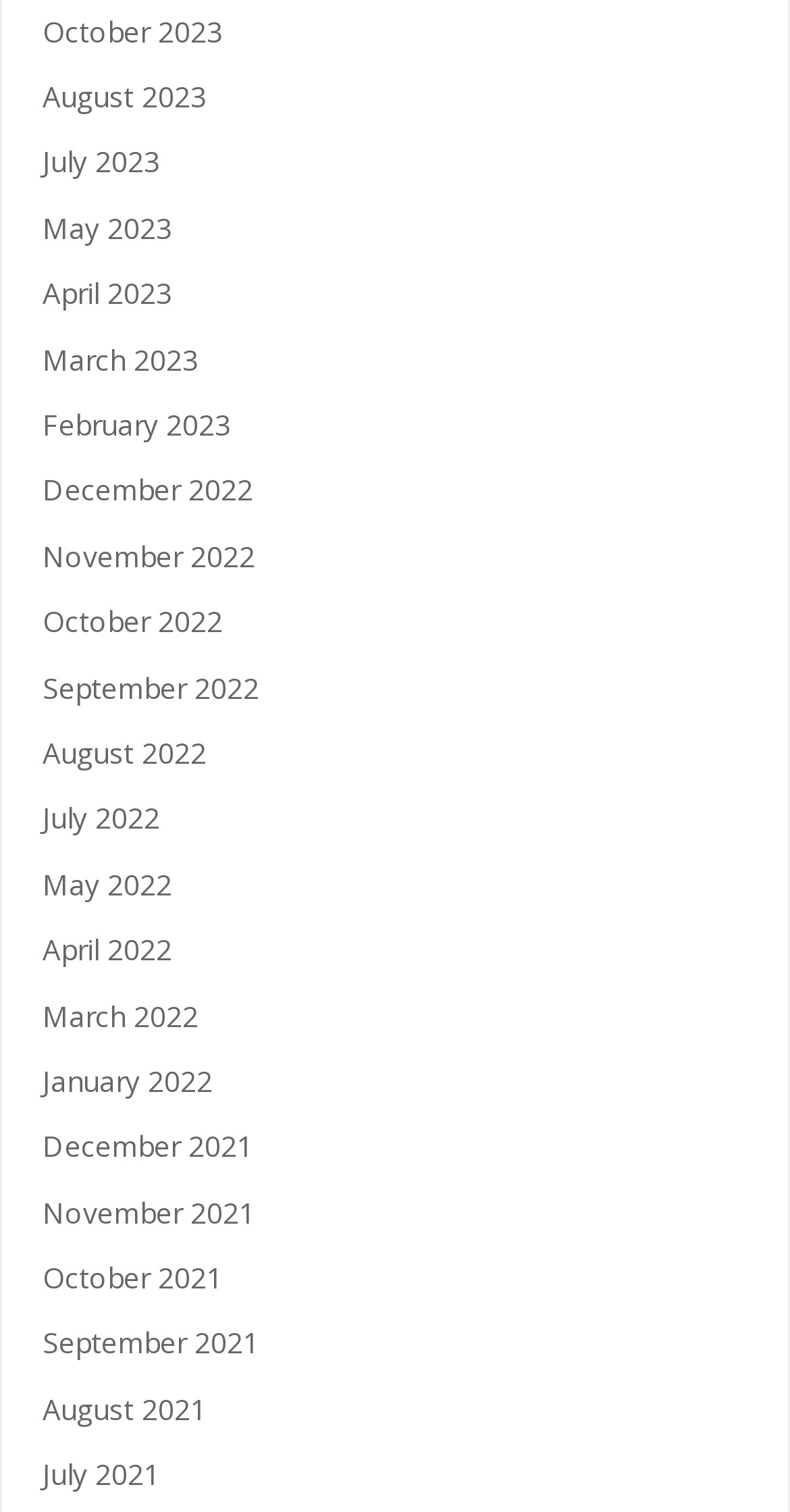Give a one-word or short phrase answer to the question: 
What is the vertical position of 'October 2023' relative to 'August 2023'?

Above